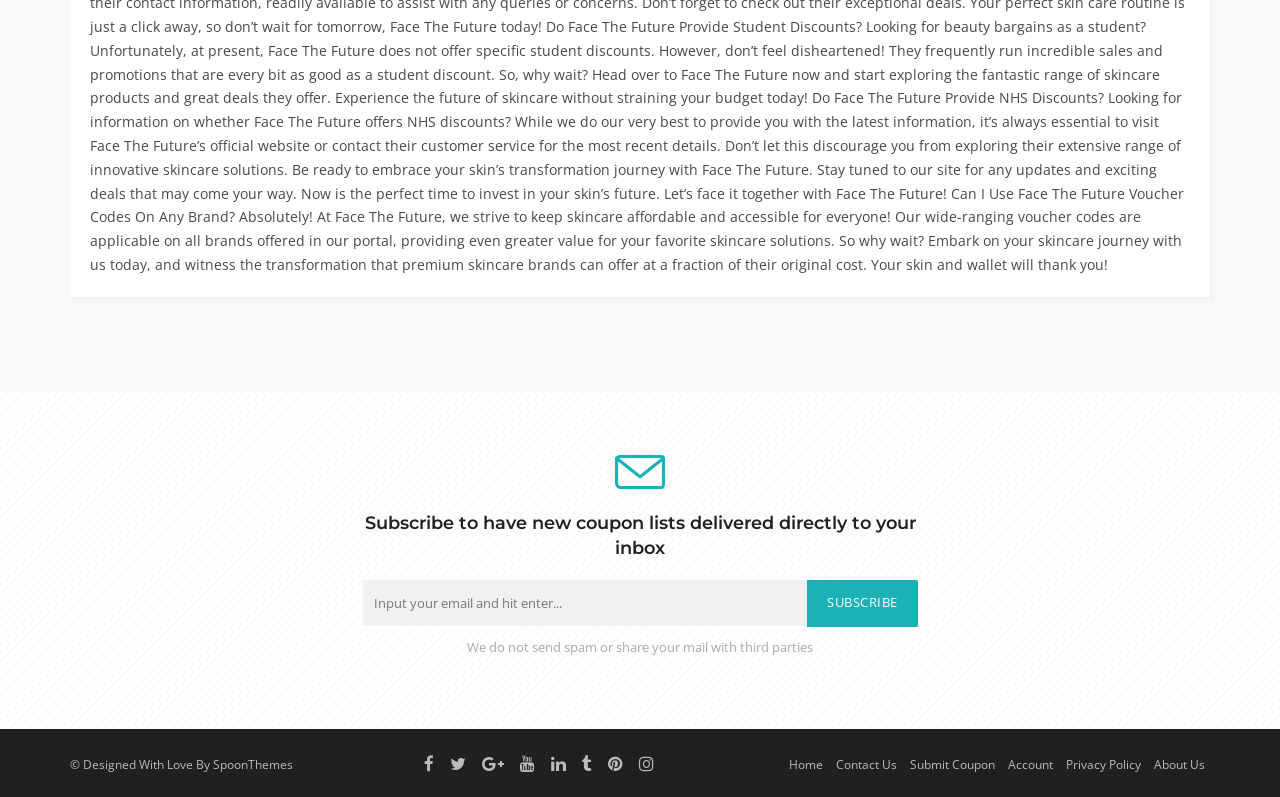Find the bounding box coordinates of the area that needs to be clicked in order to achieve the following instruction: "Go to the home page". The coordinates should be specified as four float numbers between 0 and 1, i.e., [left, top, right, bottom].

[0.616, 0.948, 0.643, 0.968]